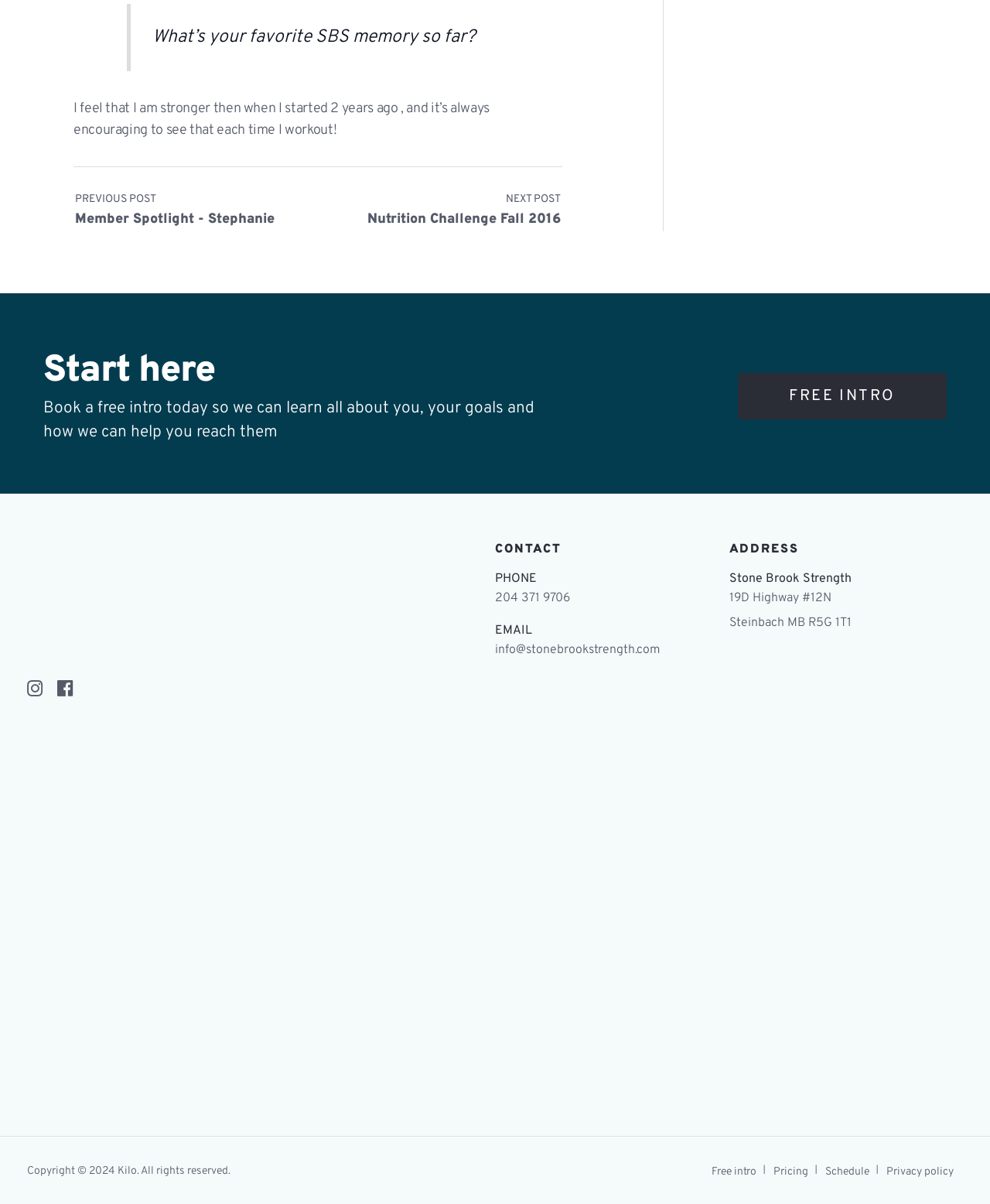What is the copyright year of the webpage?
Provide a comprehensive and detailed answer to the question.

I found the copyright year in the footer section of the webpage, where it says 'Copyright 2024'.